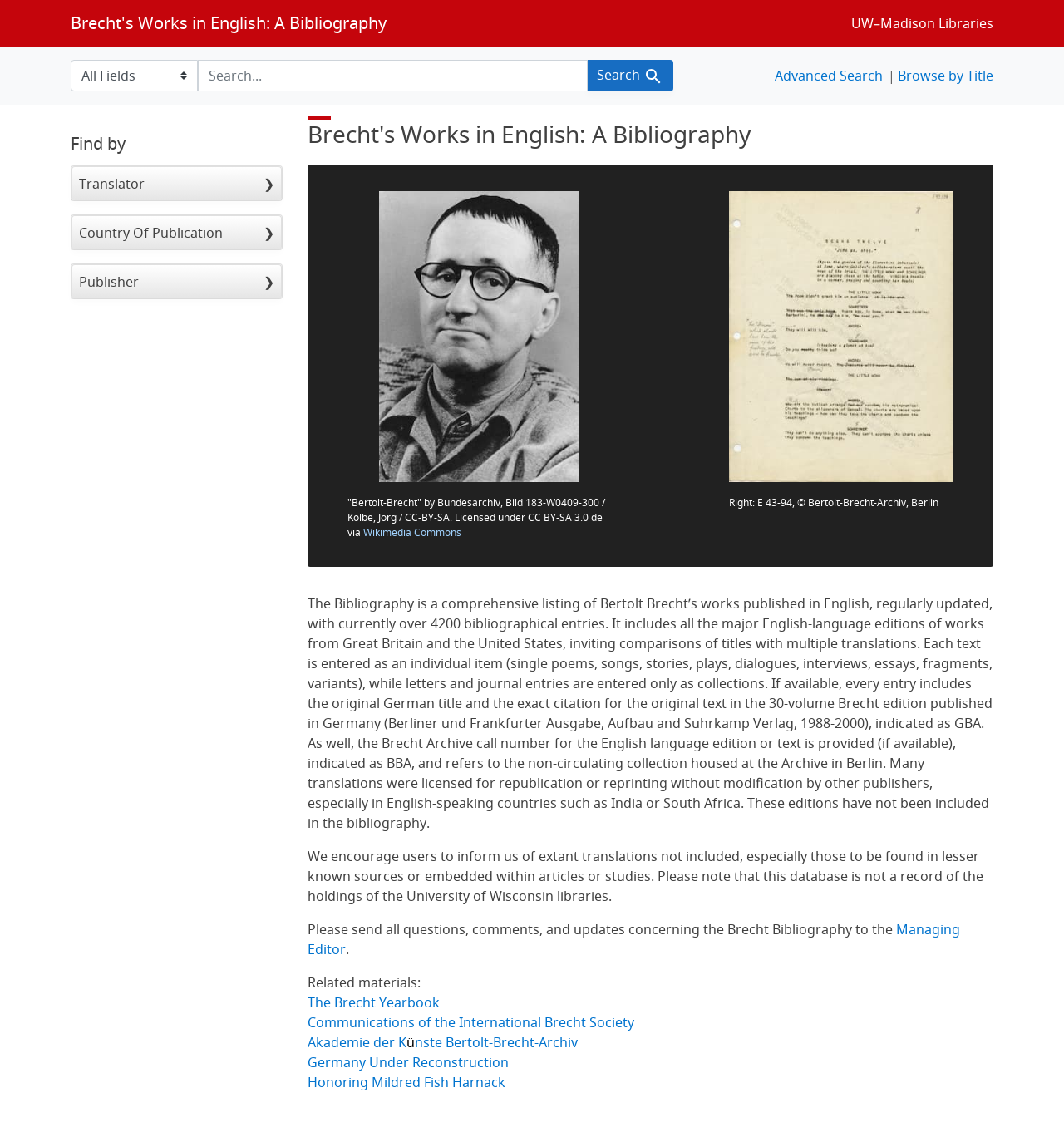What is the purpose of the 'Find by' section?
Please answer the question with as much detail as possible using the screenshot.

The 'Find by' section is located in the 'limit your search' region and contains buttons for filtering search results by translator, country of publication, and publisher, indicating that its purpose is to limit the search results.